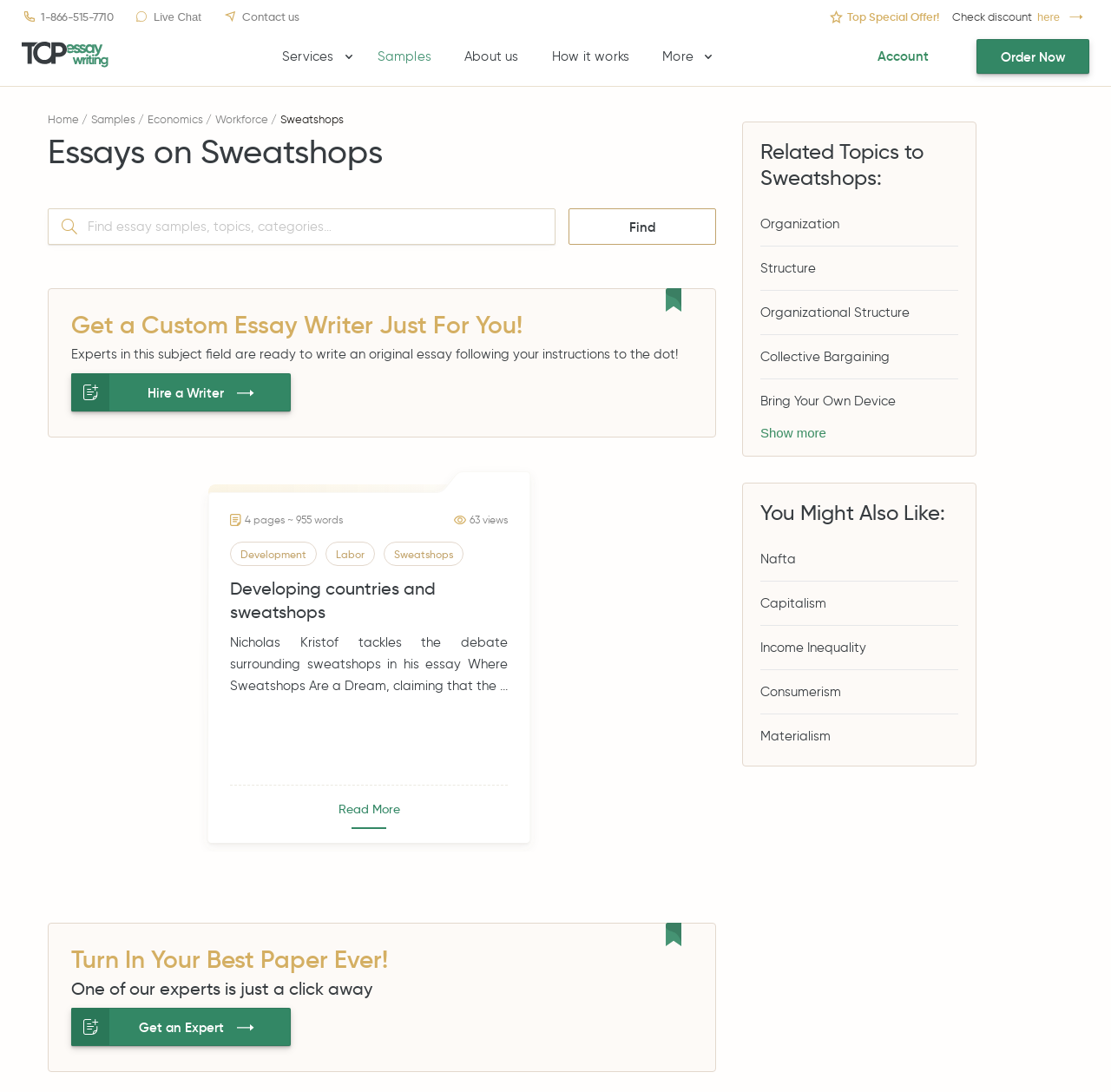Calculate the bounding box coordinates for the UI element based on the following description: "Get an Expert". Ensure the coordinates are four float numbers between 0 and 1, i.e., [left, top, right, bottom].

[0.064, 0.923, 0.262, 0.958]